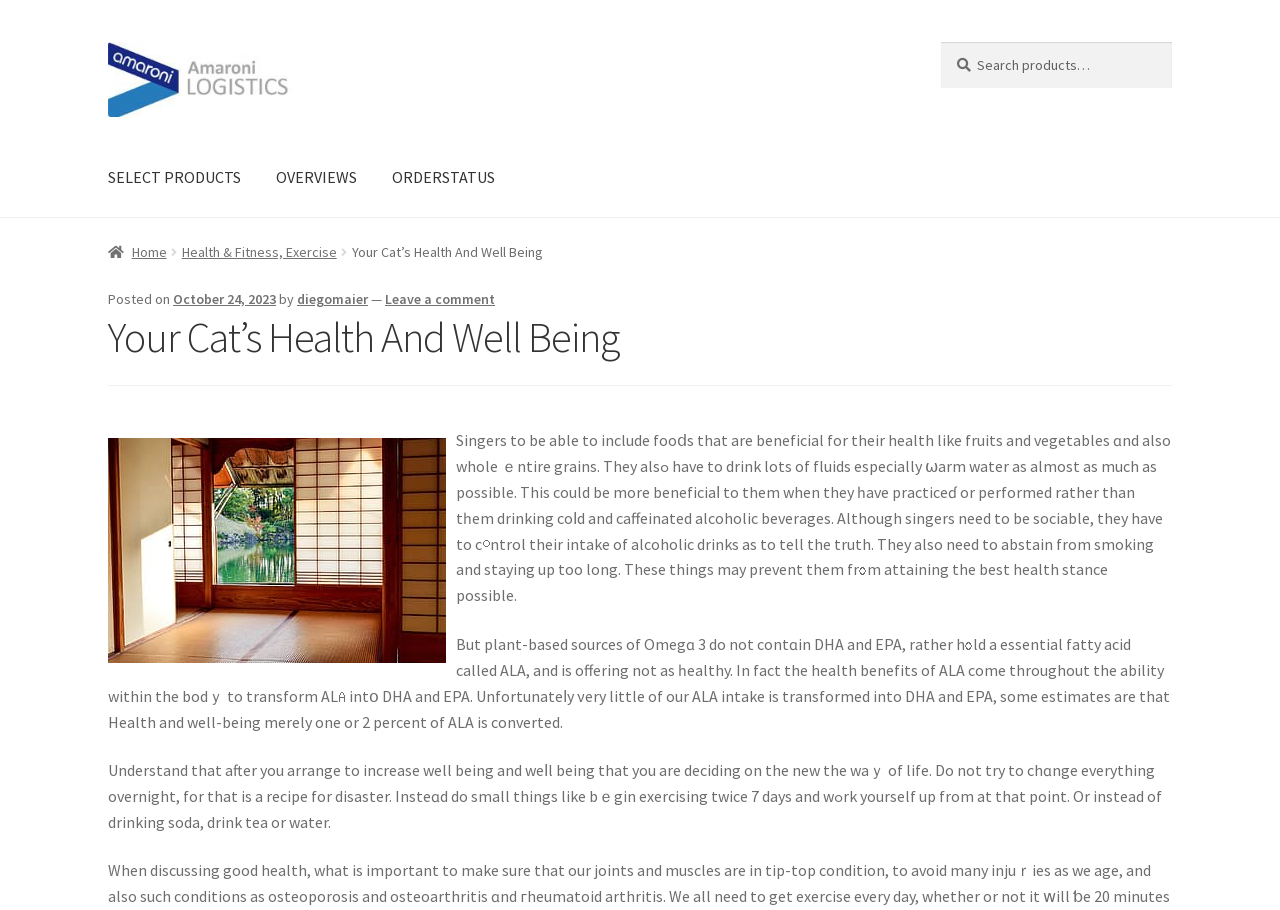Refer to the image and provide an in-depth answer to the question:
Who is the author of the latest article?

The author of the latest article can be found in the section [1324] link 'diegomaier' which is located below the 'Posted on' date.